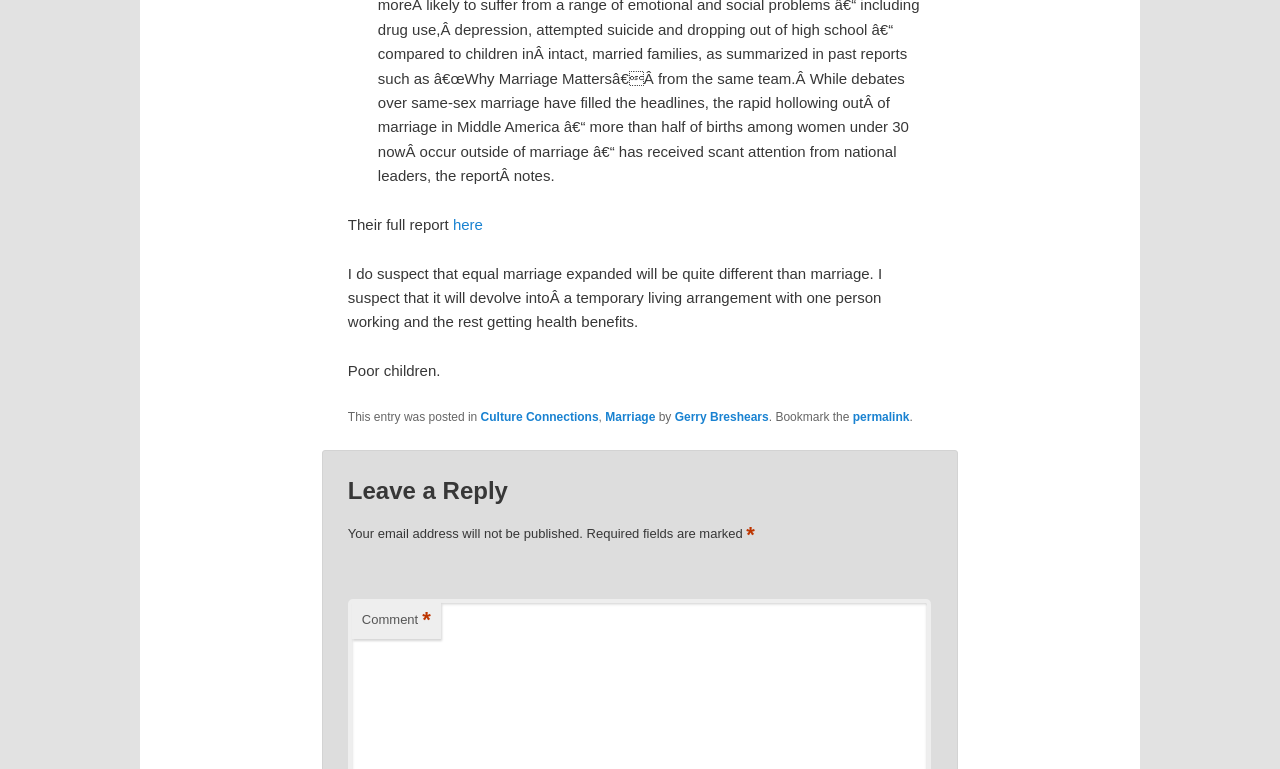Give the bounding box coordinates for the element described by: "Gerry Breshears".

[0.527, 0.533, 0.601, 0.551]